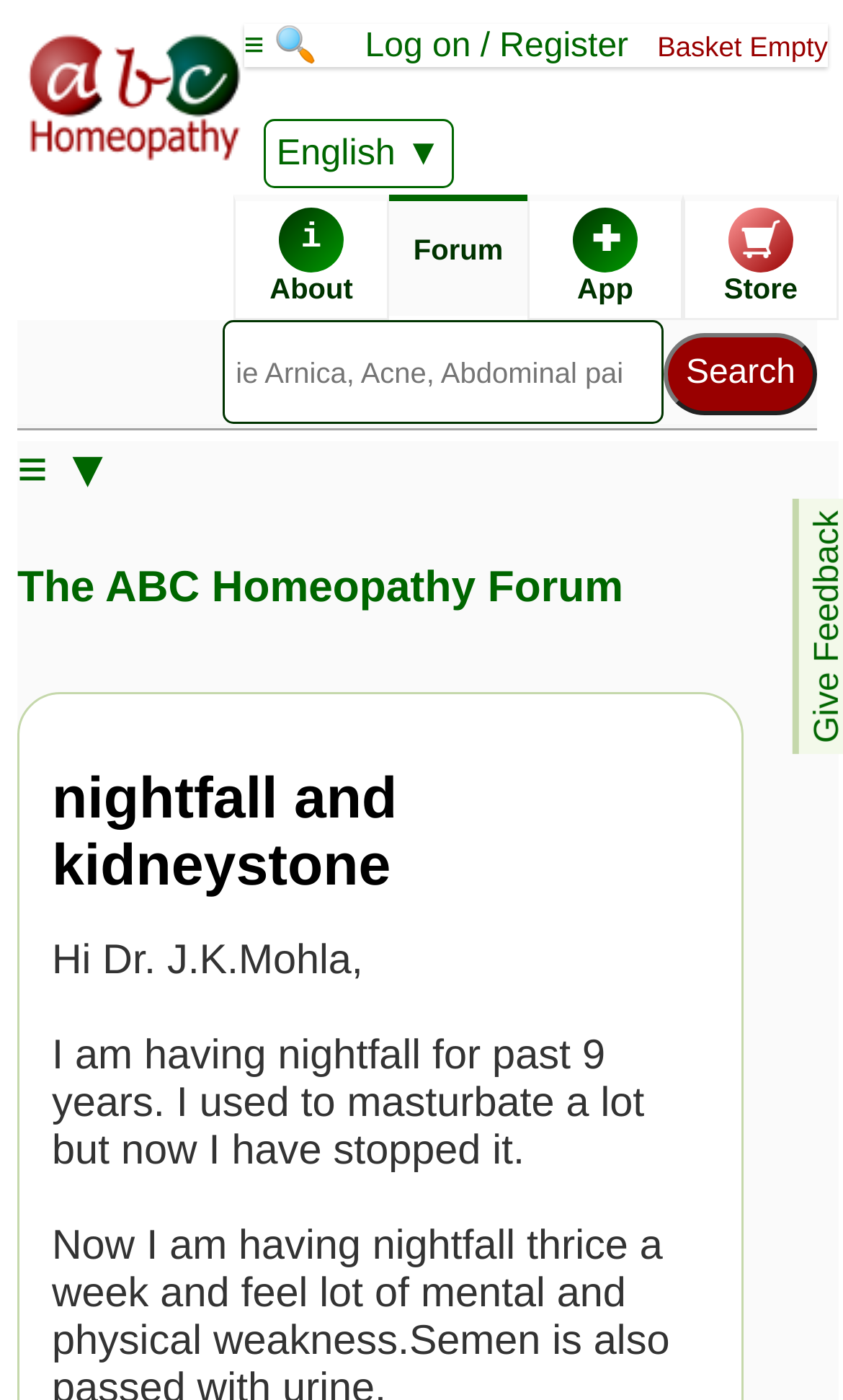Using the information in the image, could you please answer the following question in detail:
What is the purpose of the search box?

I inferred the answer by looking at the search box element with the placeholder text 'Search' and a button with the text 'Search', indicating that it is used to search for something on the webpage.